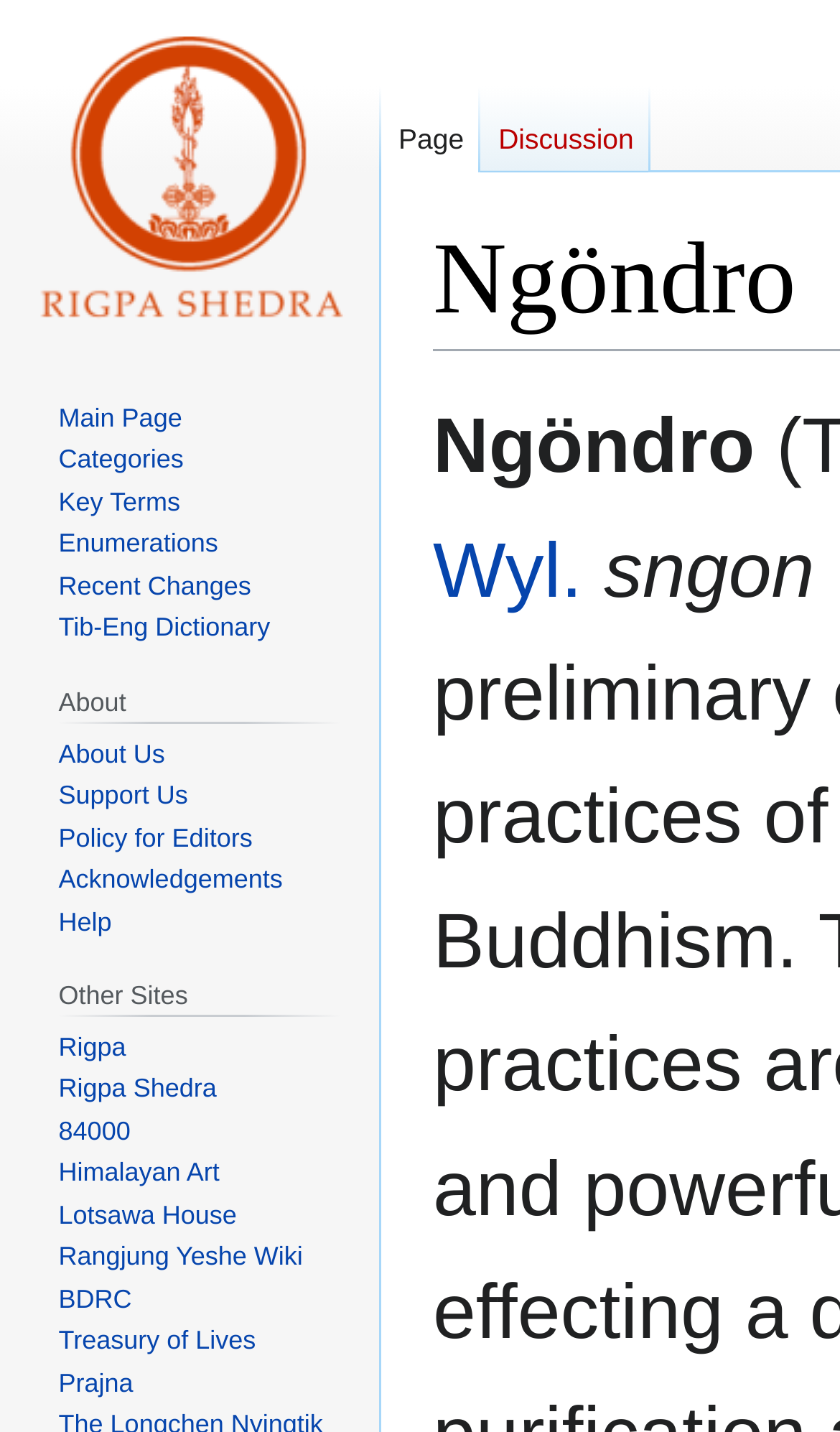Can you find the bounding box coordinates for the element to click on to achieve the instruction: "View categories"?

[0.07, 0.31, 0.219, 0.331]